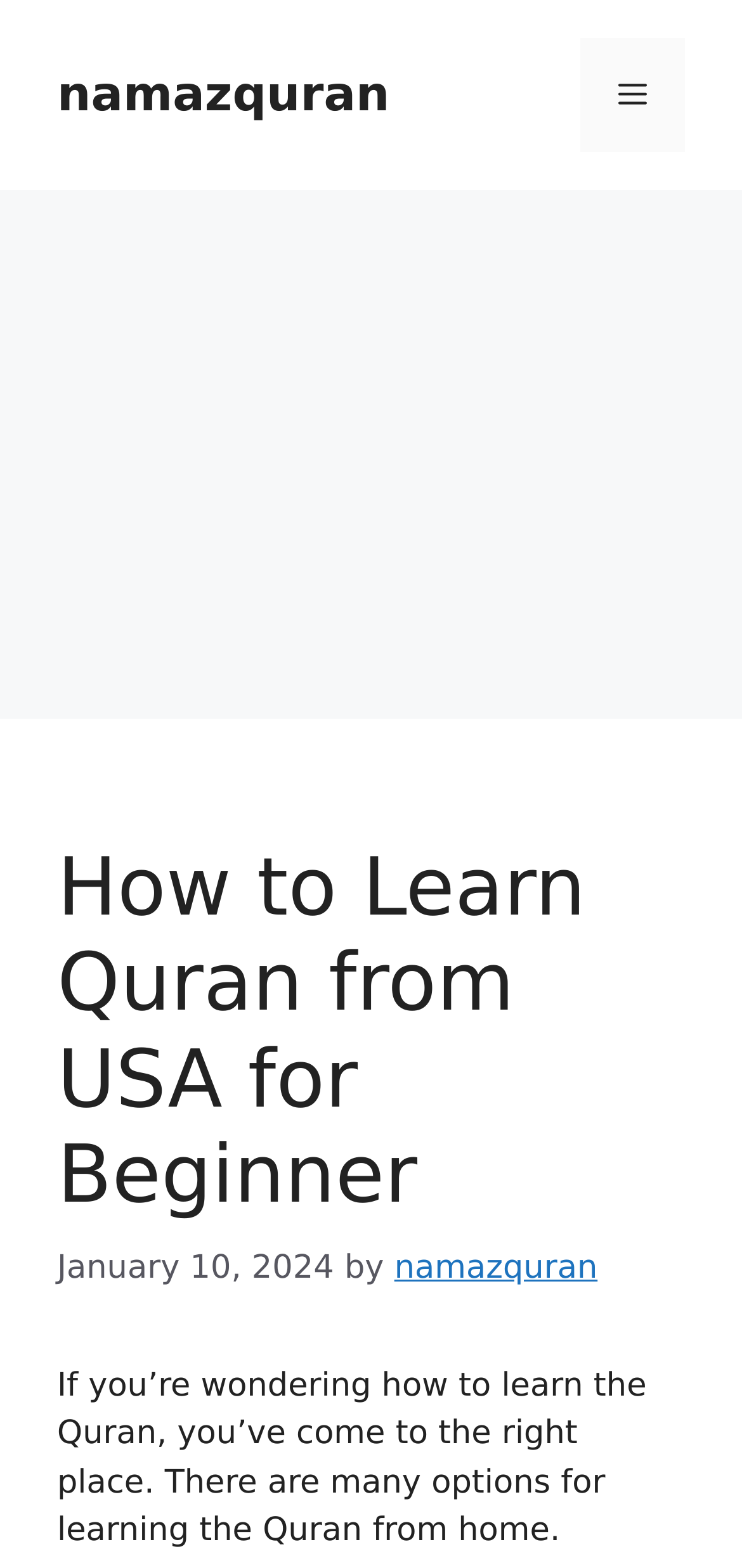What is the main topic of the article?
Using the image as a reference, answer the question with a short word or phrase.

Learning Quran from home